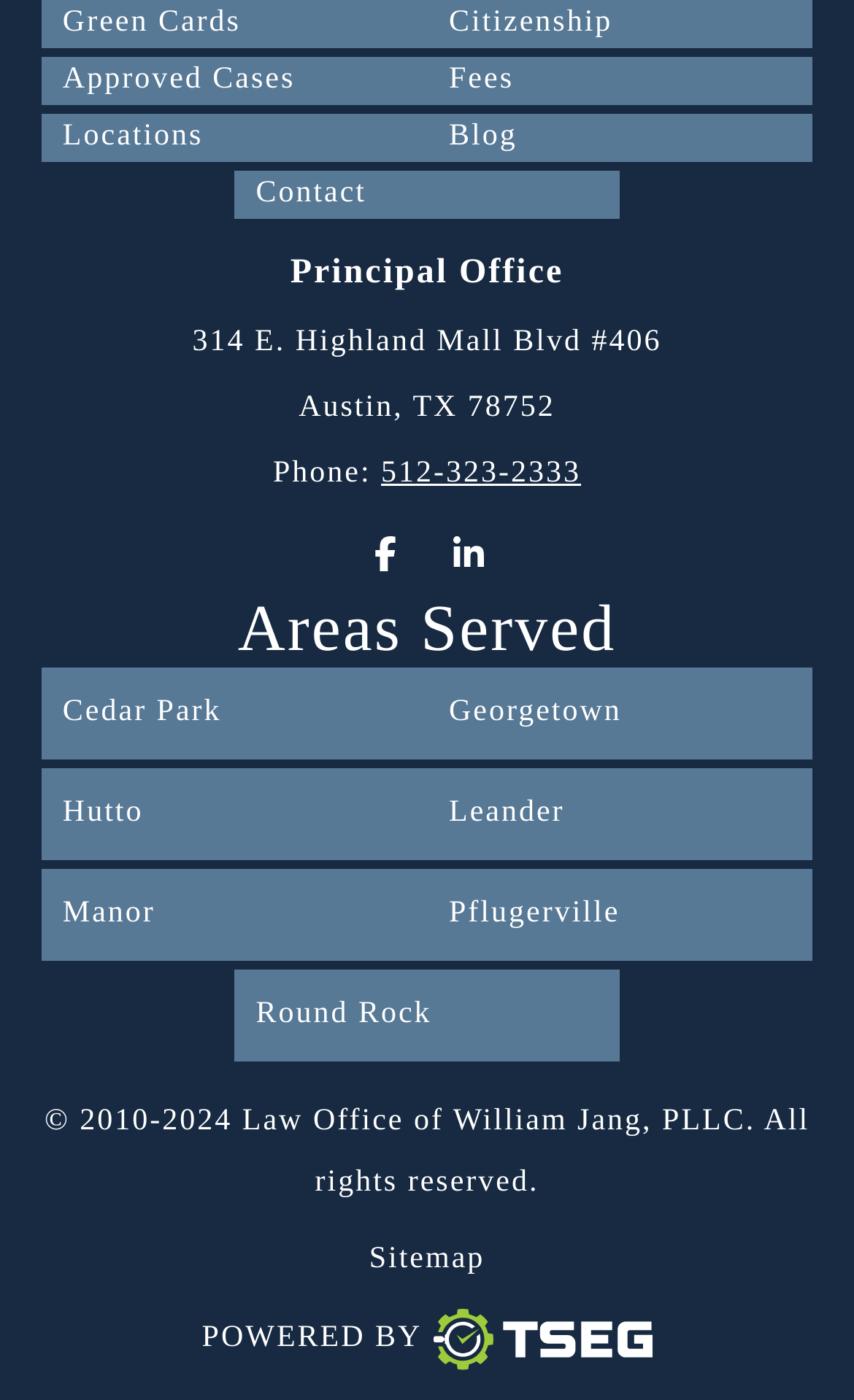Could you determine the bounding box coordinates of the clickable element to complete the instruction: "Contact us"? Provide the coordinates as four float numbers between 0 and 1, i.e., [left, top, right, bottom].

[0.274, 0.122, 0.726, 0.157]